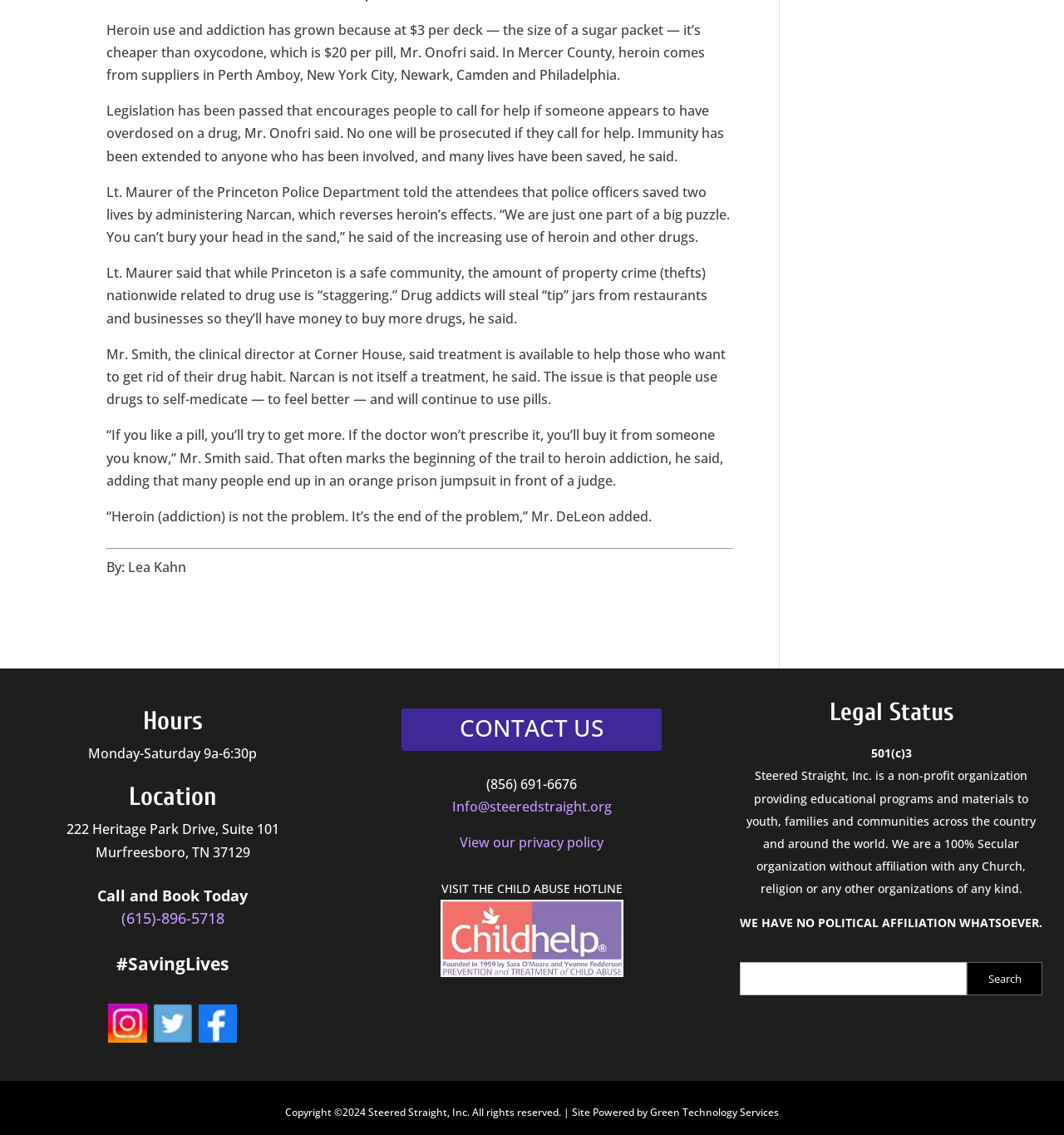Specify the bounding box coordinates of the region I need to click to perform the following instruction: "Contact us". The coordinates must be four float numbers in the range of 0 to 1, i.e., [left, top, right, bottom].

[0.378, 0.624, 0.622, 0.661]